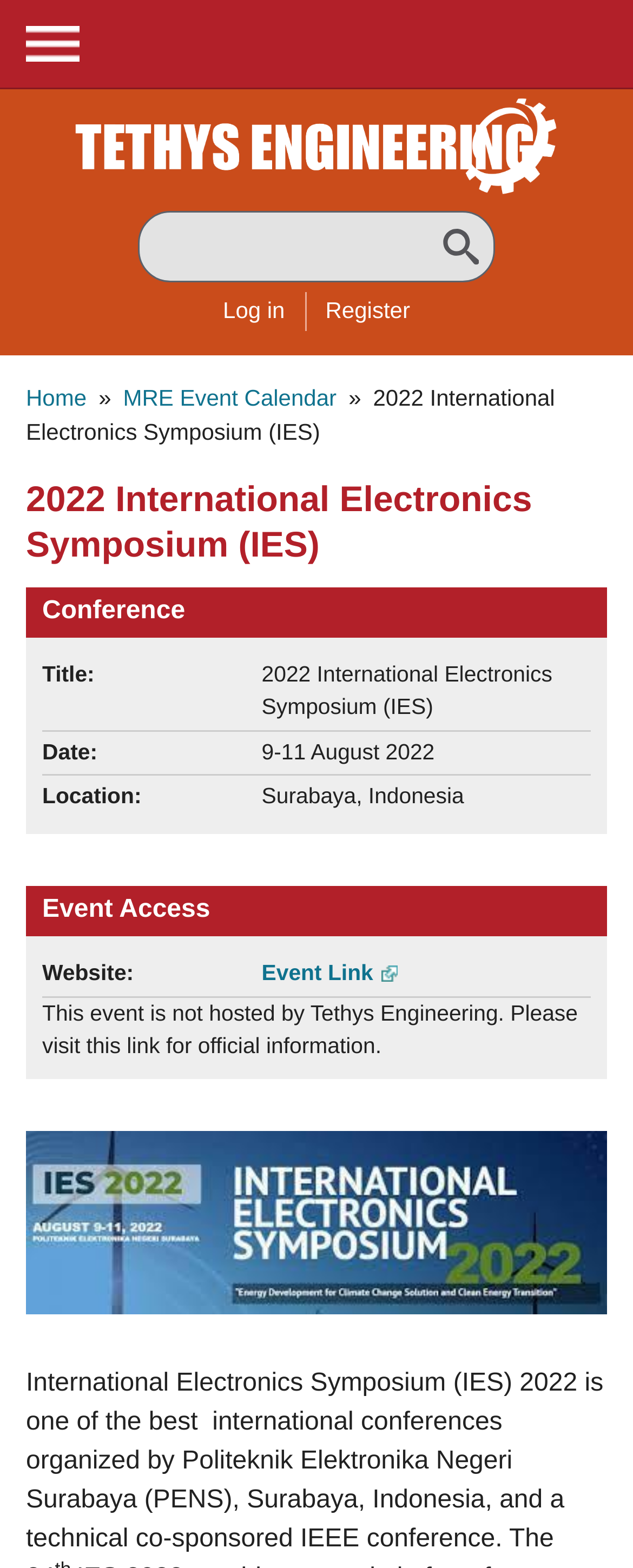Can you look at the image and give a comprehensive answer to the question:
Where is the conference located?

I found the answer by looking at the conference details section, where it says 'Location: Surabaya, Indonesia'. This is located below the title and date of the conference.